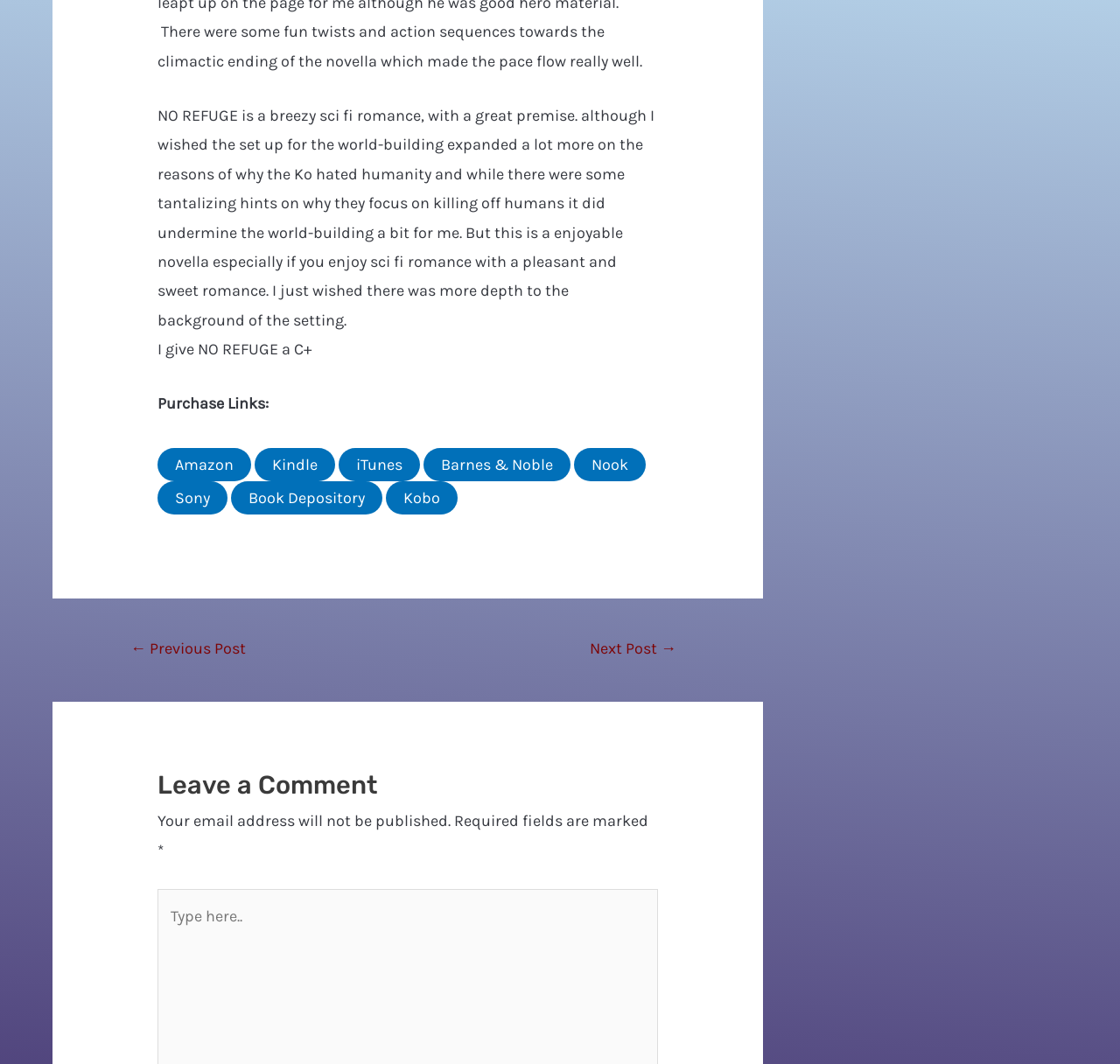Please reply to the following question with a single word or a short phrase:
What is the rating of the book NO REFUGE?

C+